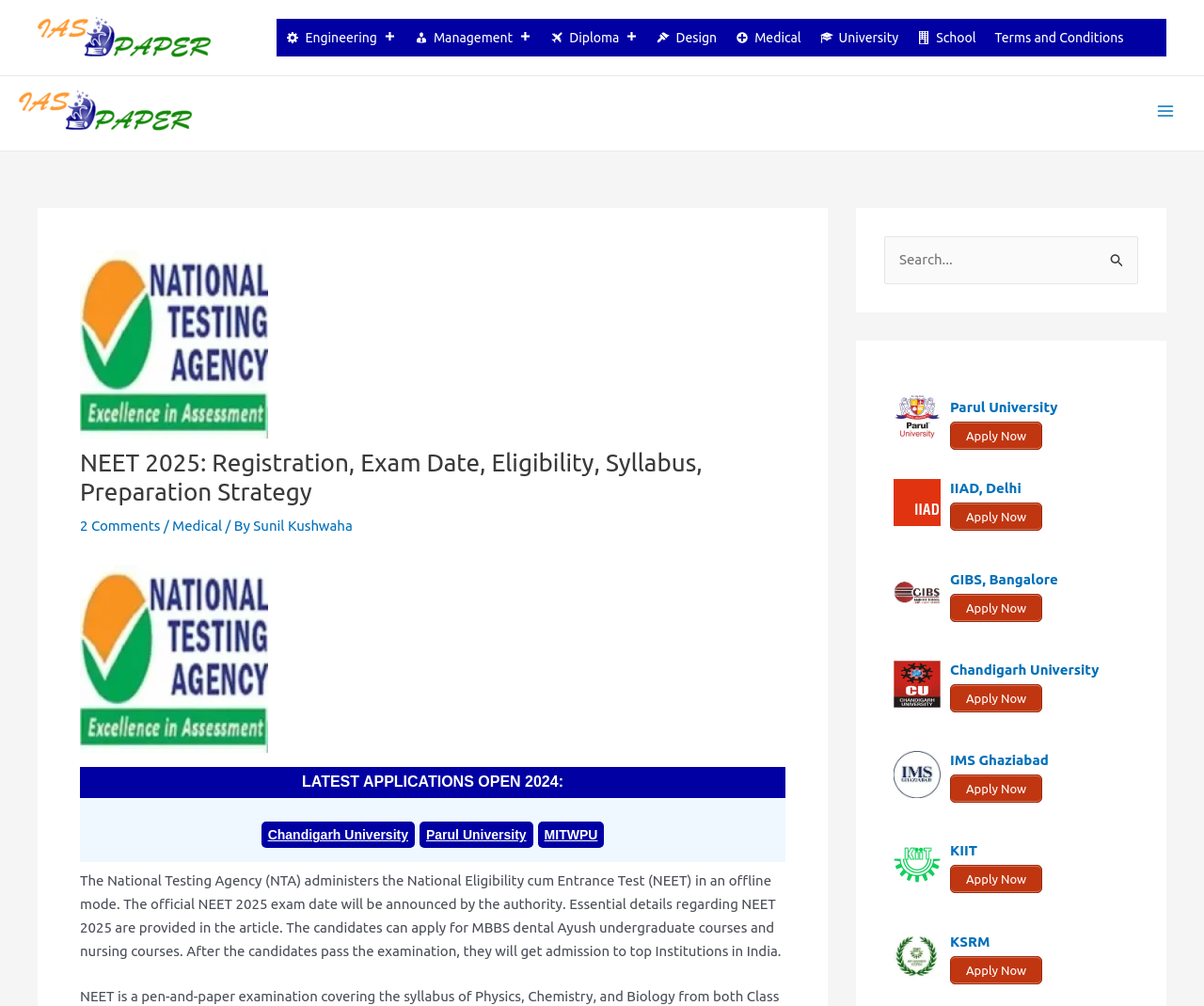What is the current status of the NEET 2025 exam date?
Can you give a detailed and elaborate answer to the question?

According to the webpage, the official NEET 2025 exam date will be announced by the authority, but it has not been announced yet.